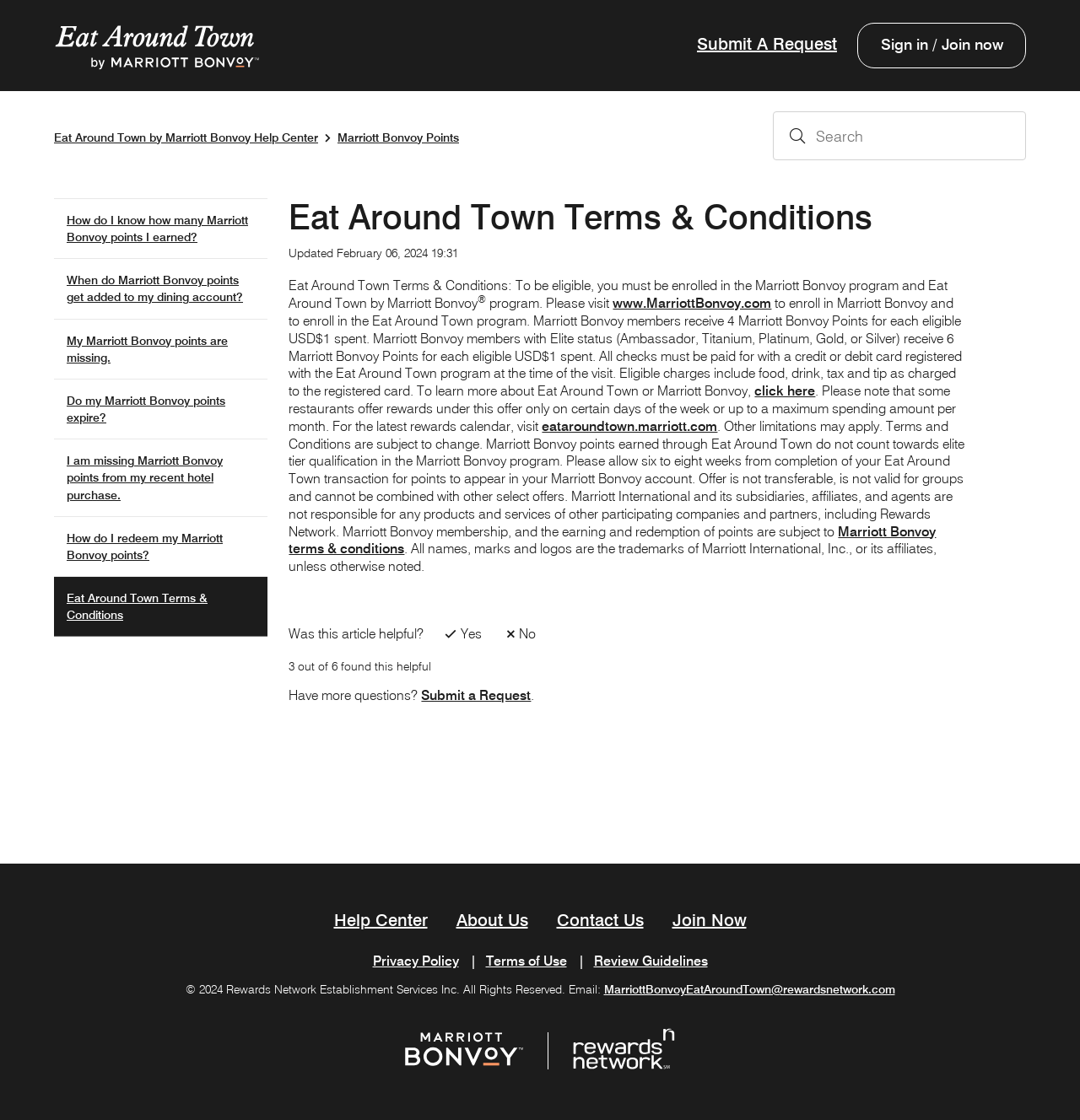Given the element description, predict the bounding box coordinates in the format (top-left x, top-left y, bottom-right x, bottom-right y), using floating point numbers between 0 and 1: Marriott Bonvoy terms & conditions

[0.268, 0.467, 0.867, 0.497]